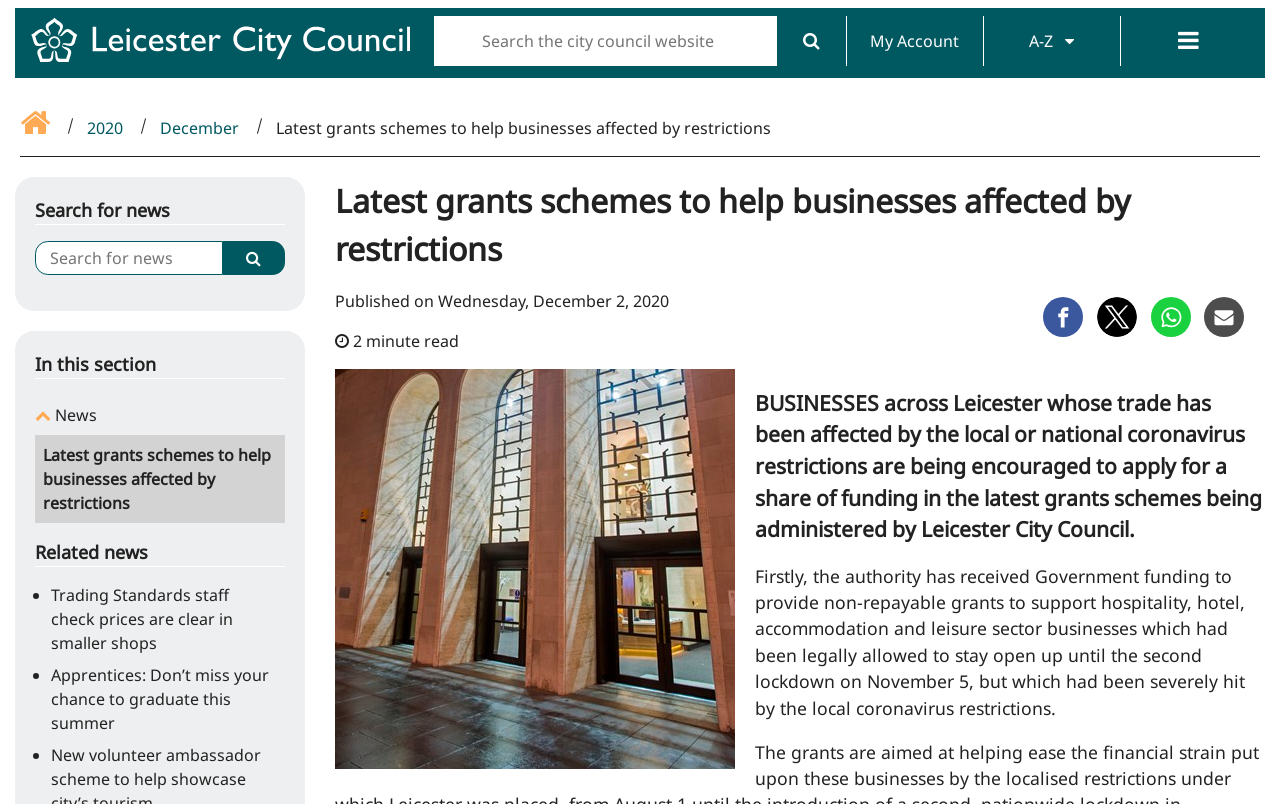What type of businesses are eligible for the non-repayable grants?
Please use the image to provide an in-depth answer to the question.

I found the answer by reading the static text 'Firstly, the authority has received Government funding to provide non-repayable grants to support hospitality, hotel, accommodation and leisure sector businesses...' which specifies the eligible businesses.